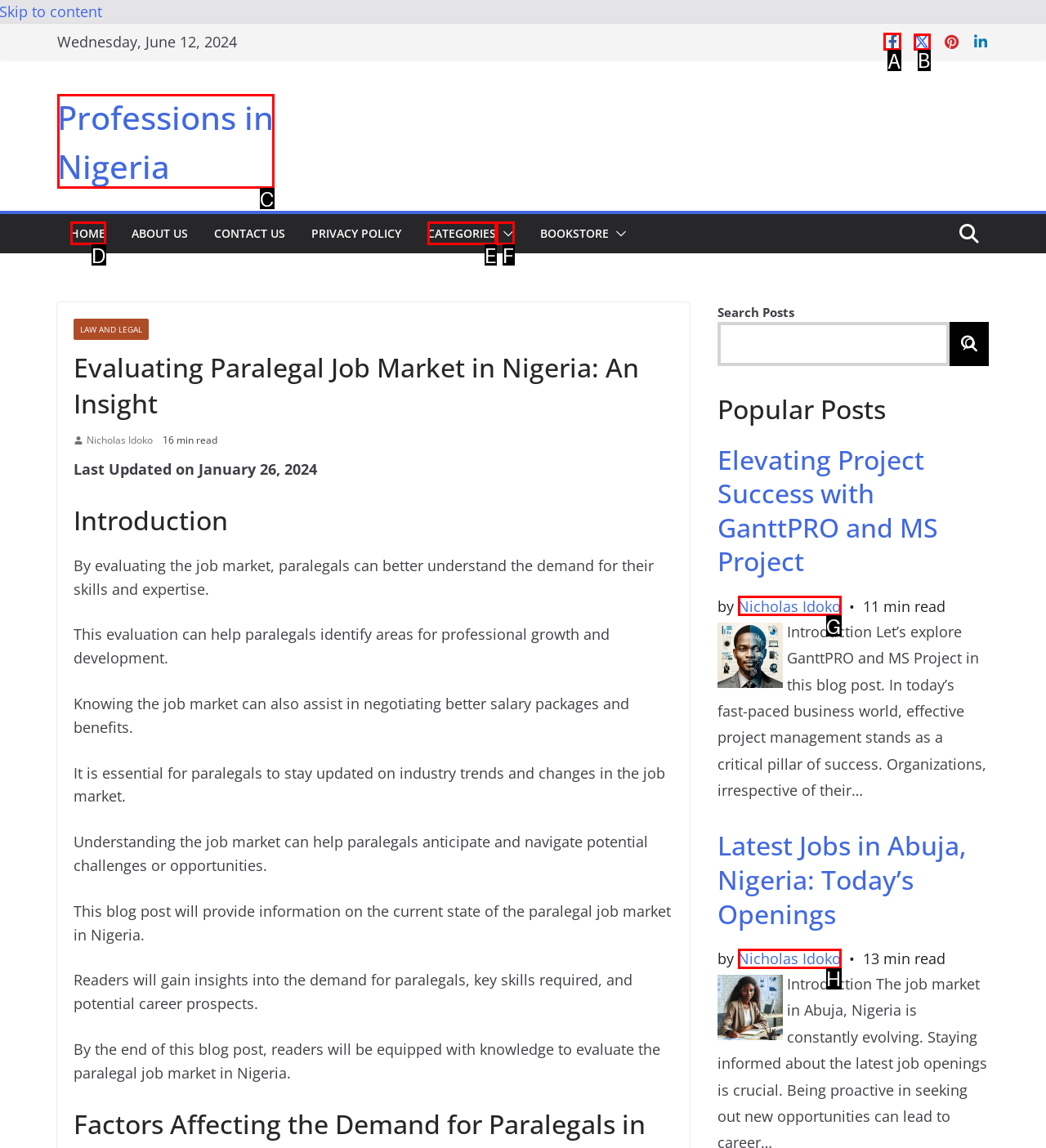Select the HTML element that should be clicked to accomplish the task: Click on Facebook Reply with the corresponding letter of the option.

A